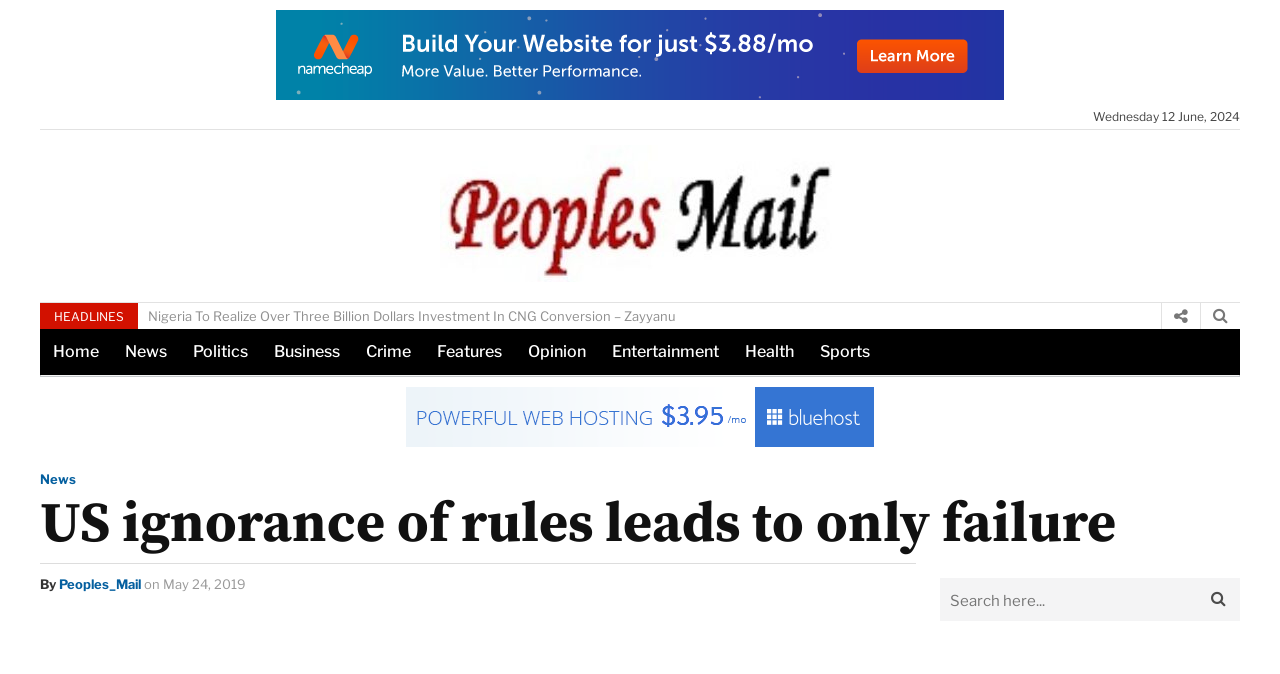Please determine the main heading text of this webpage.

US ignorance of rules leads to only failure